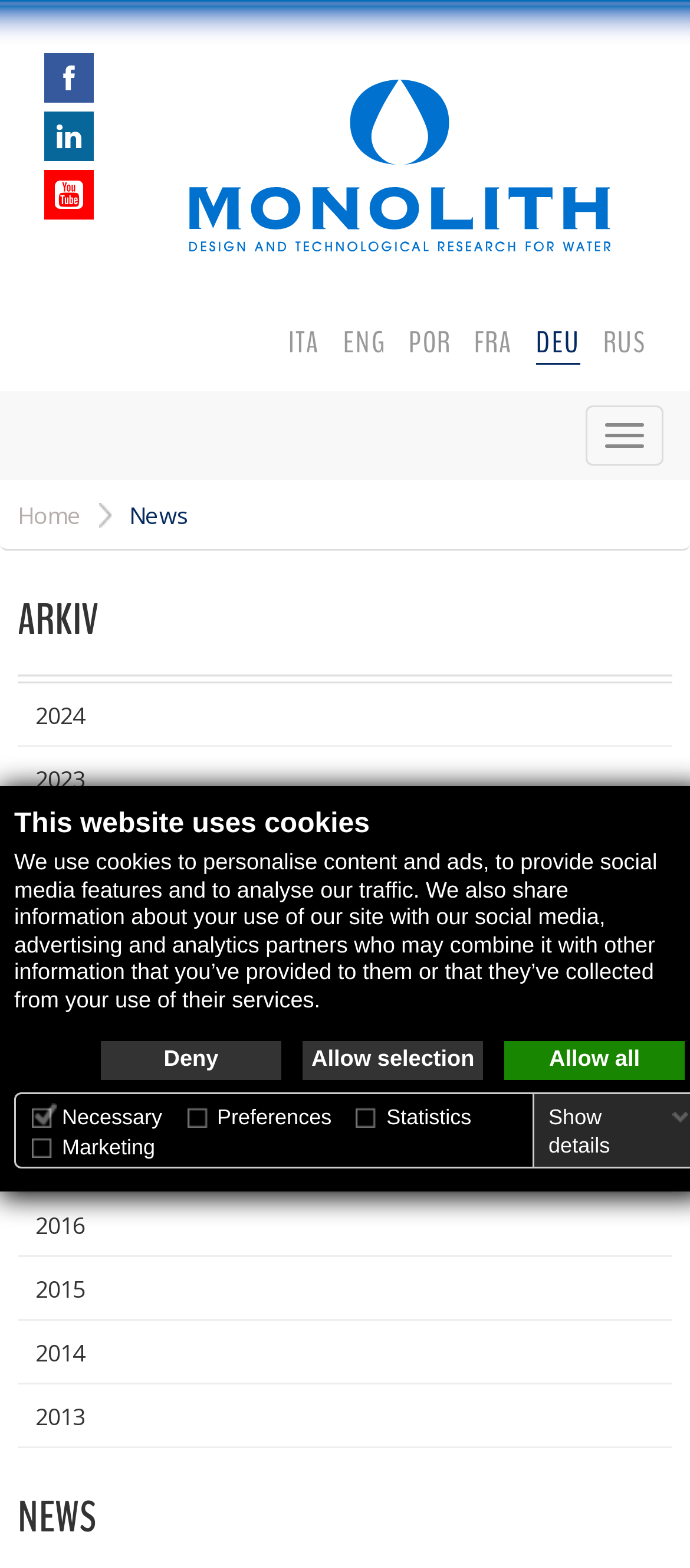Identify the bounding box coordinates of the clickable region necessary to fulfill the following instruction: "Click the 2024 link". The bounding box coordinates should be four float numbers between 0 and 1, i.e., [left, top, right, bottom].

[0.051, 0.446, 0.123, 0.466]